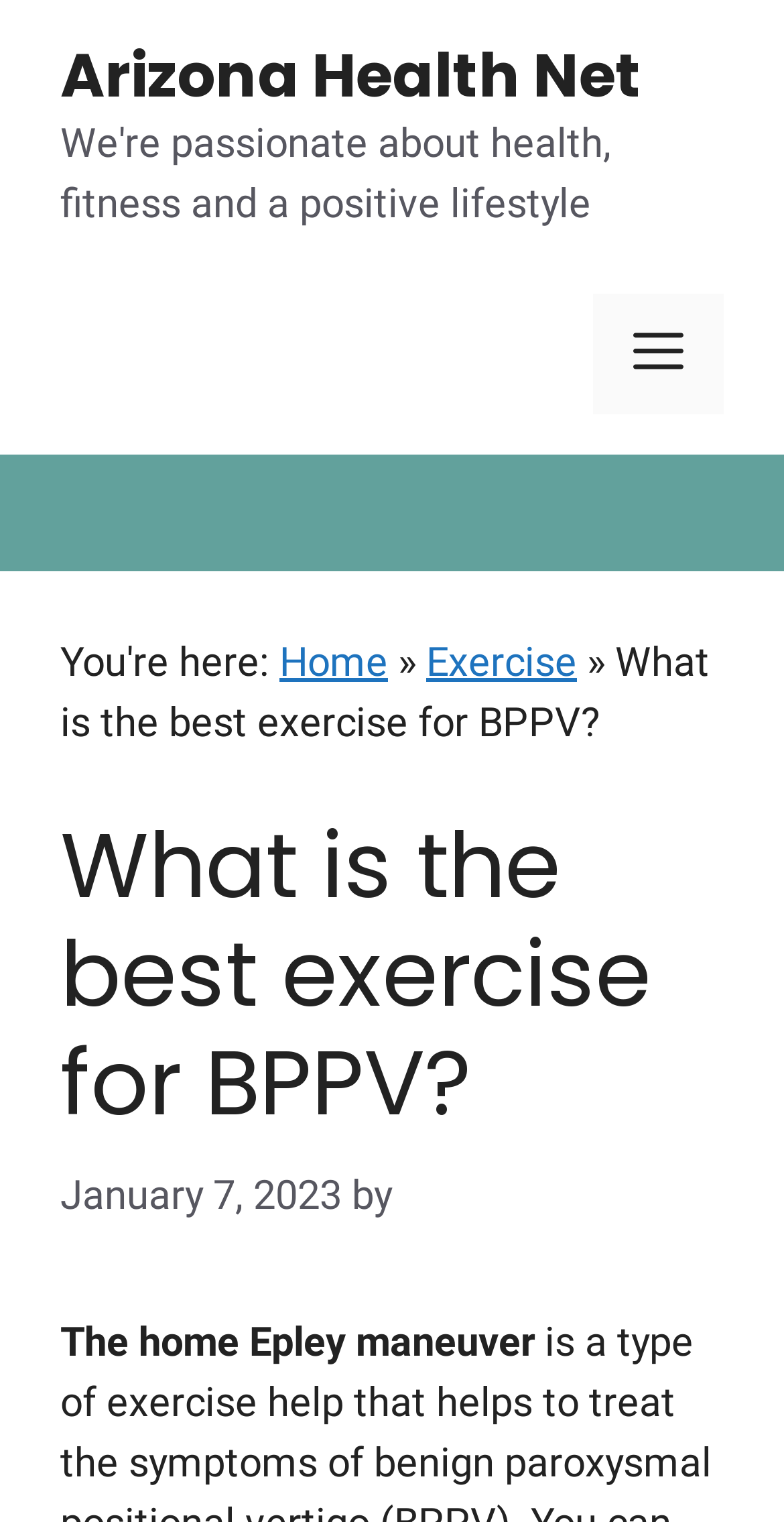Can you identify and provide the main heading of the webpage?

What is the best exercise for BPPV?